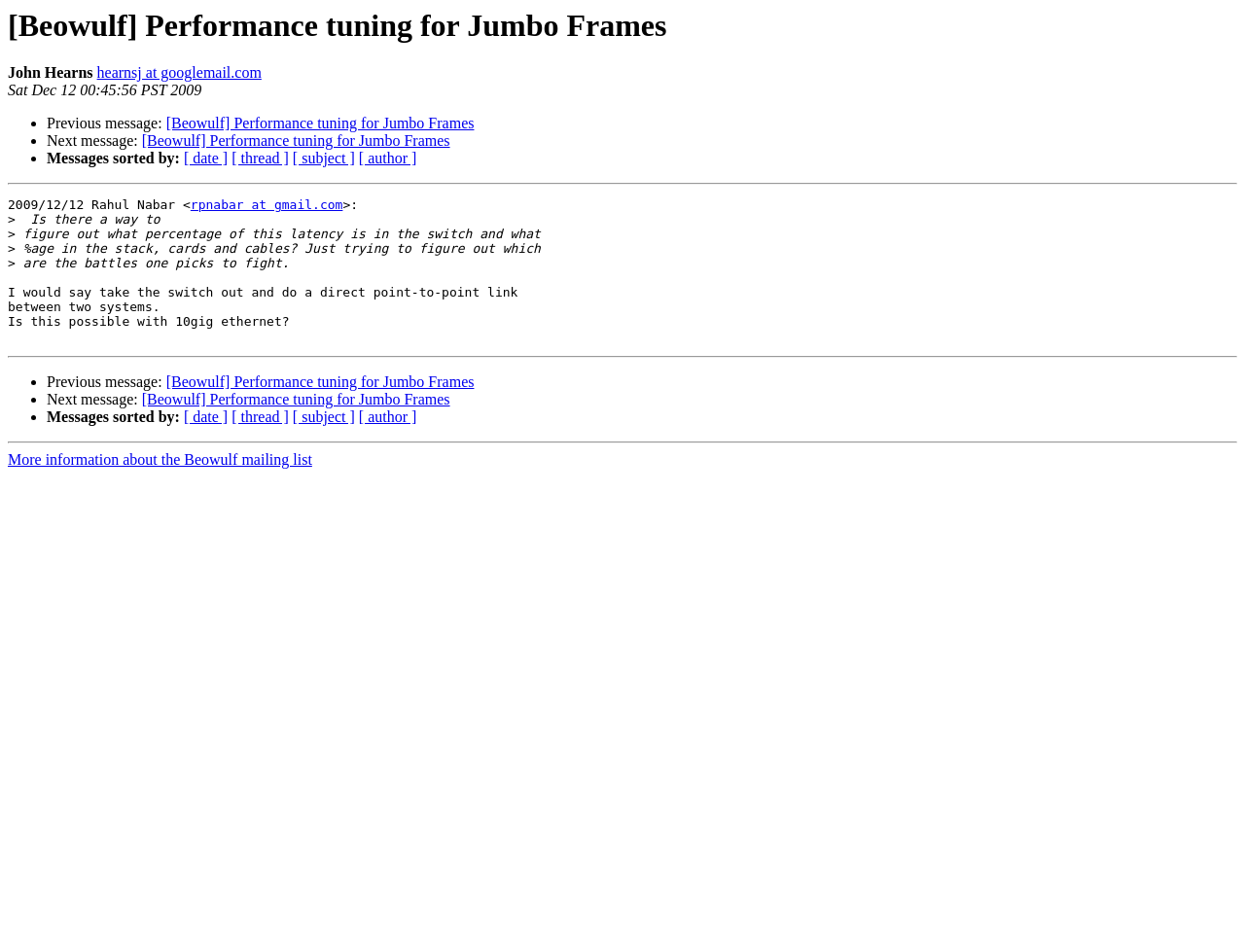How can the latency be reduced?
Look at the screenshot and respond with a single word or phrase.

By taking the switch out